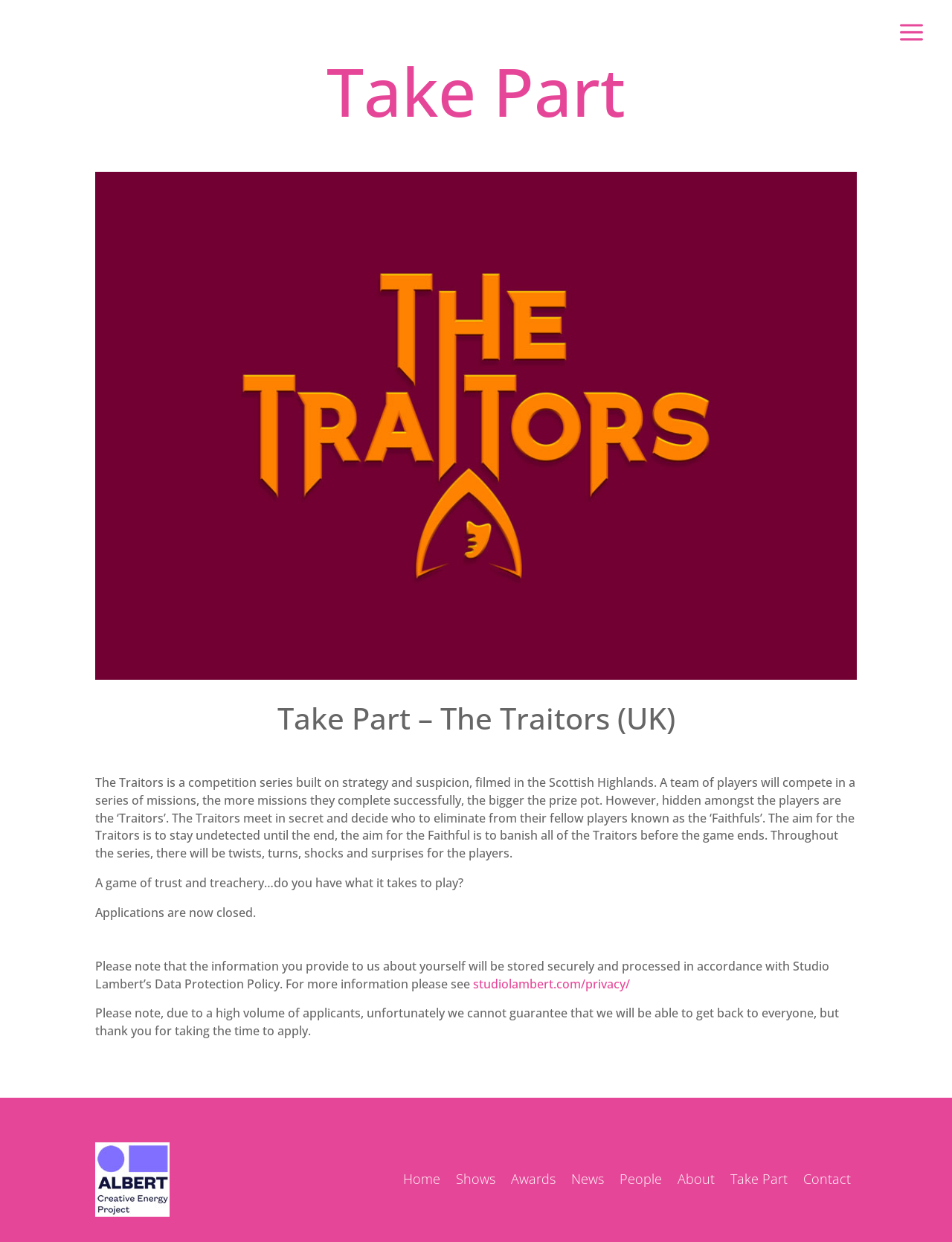Identify the bounding box coordinates of the area you need to click to perform the following instruction: "Visit Studio Lambert's privacy policy".

[0.497, 0.785, 0.662, 0.799]